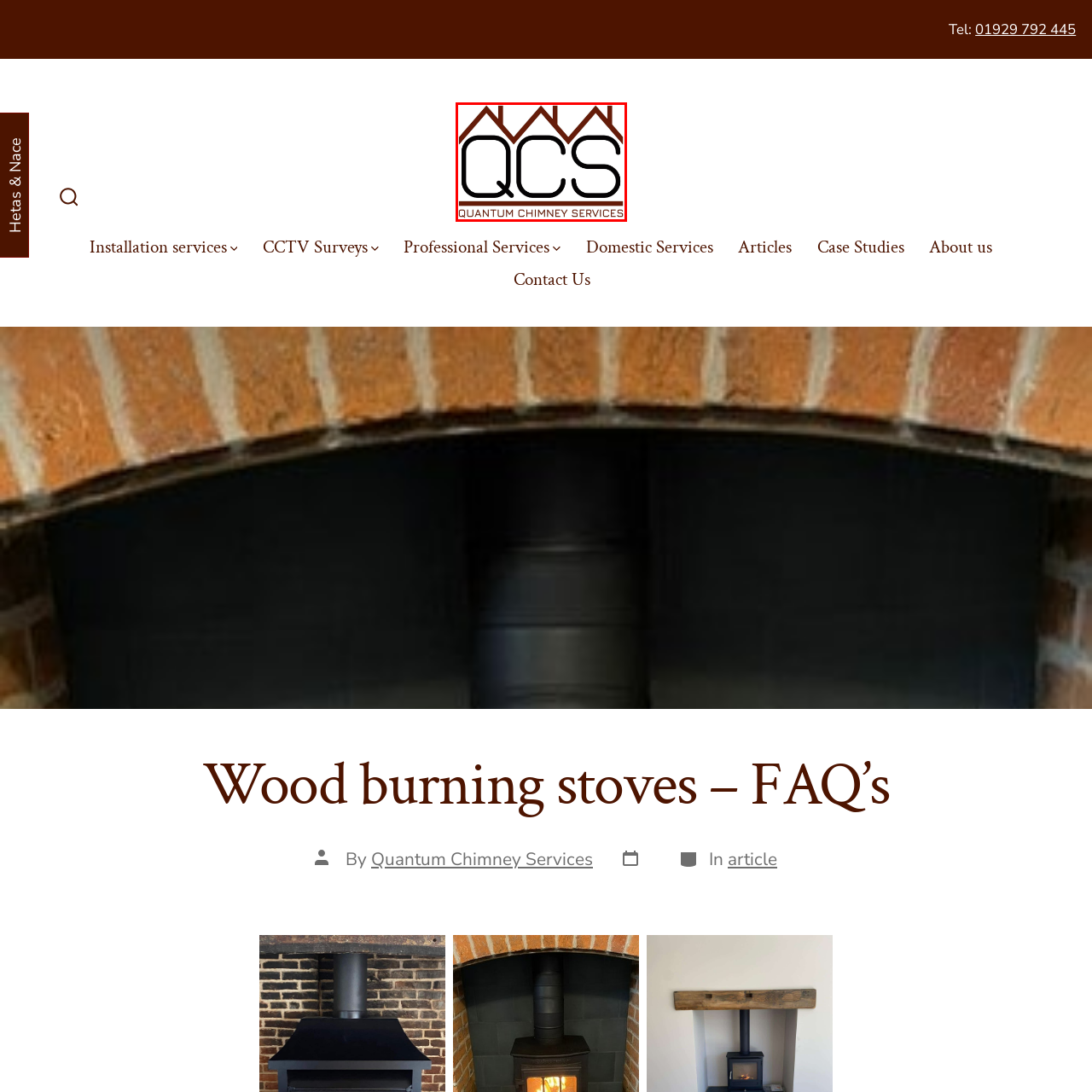How many rooftops are illustrated above the letters 'QCS'?
Analyze the image marked by the red bounding box and respond with an in-depth answer considering the visual clues.

The caption describes an illustrated outline of three rooftops in a rich brown color above the letters 'QCS', adding visual interest and connecting the logo to the chimney and fireplace services the company offers.